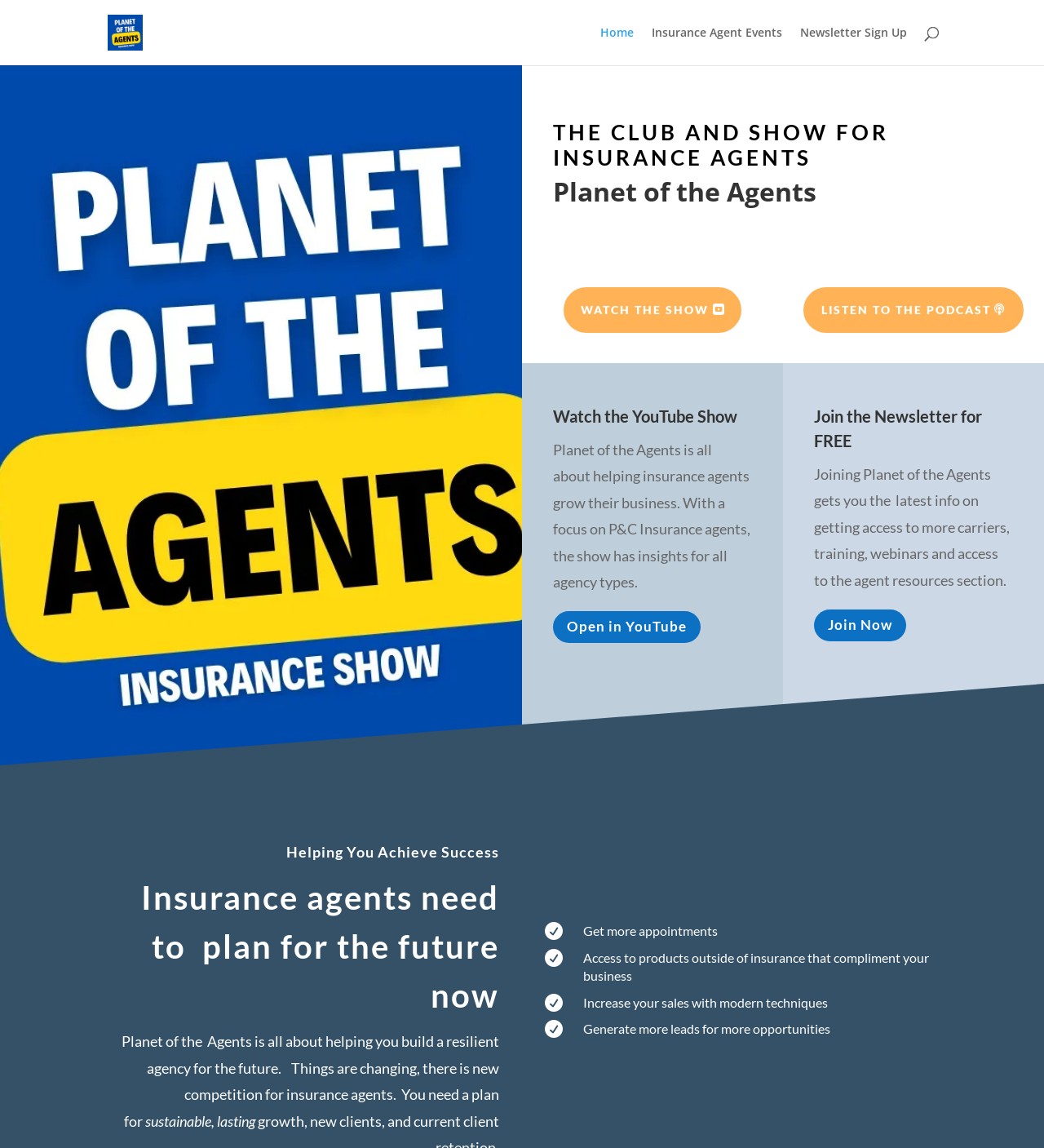Locate the primary heading on the webpage and return its text.

Planet of the Agents